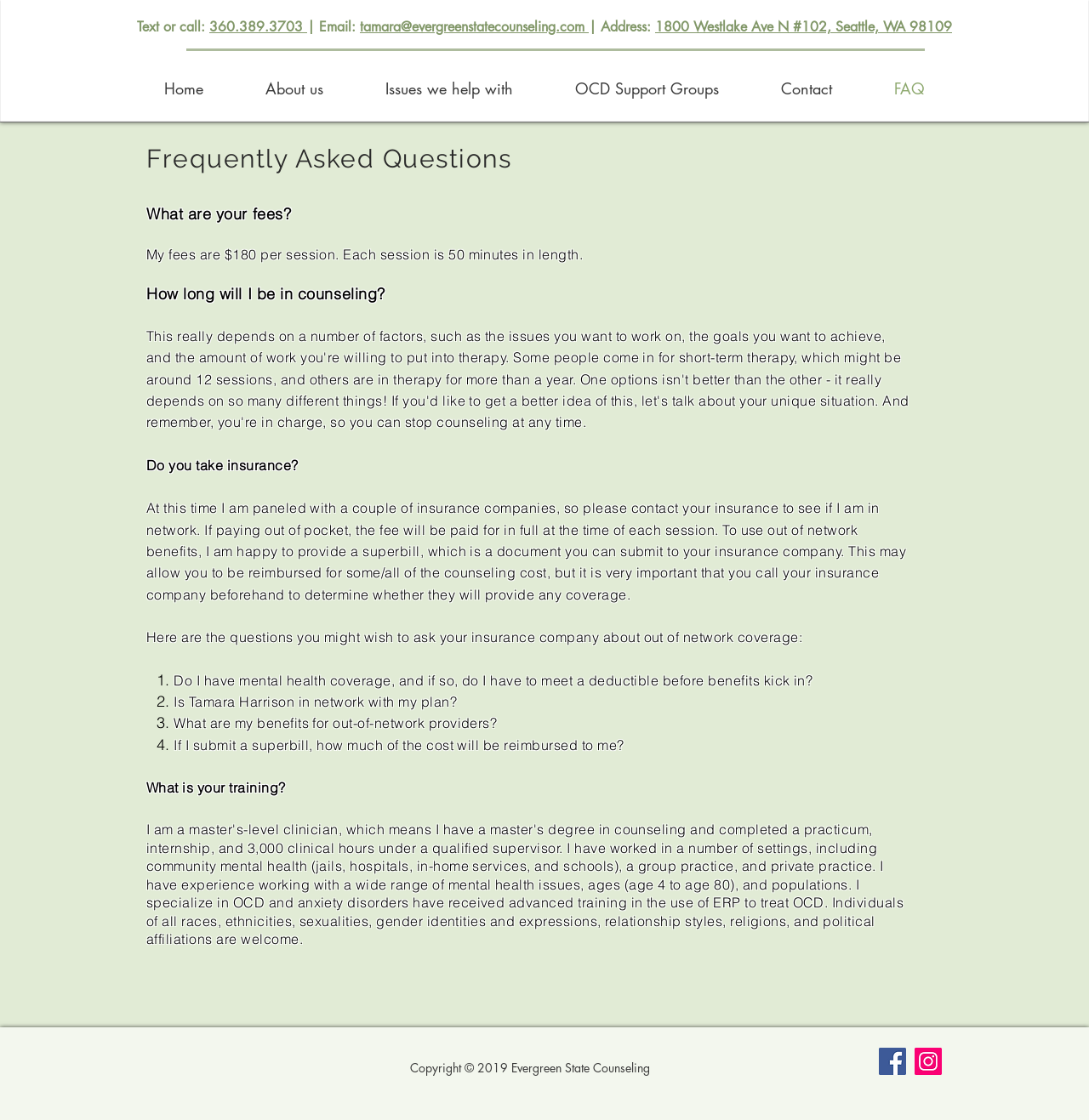Locate the bounding box coordinates of the element to click to perform the following action: 'Read the FAQ about fees'. The coordinates should be given as four float values between 0 and 1, in the form of [left, top, right, bottom].

[0.134, 0.182, 0.267, 0.2]